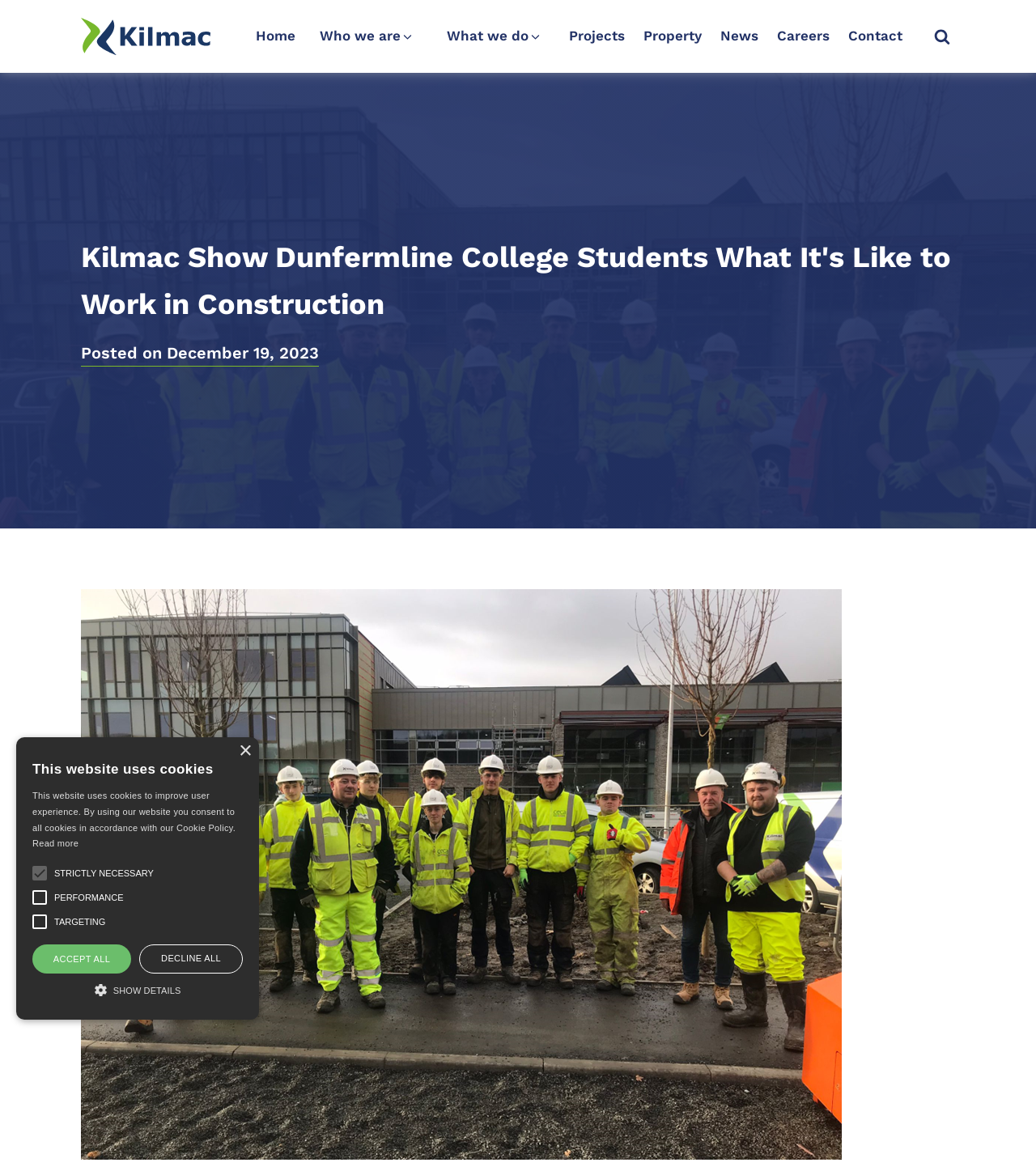From the webpage screenshot, predict the bounding box coordinates (top-left x, top-left y, bottom-right x, bottom-right y) for the UI element described here: alt="blog.ohla.com"

None